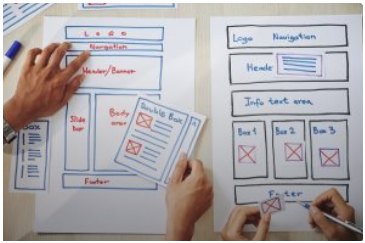Based on the image, give a detailed response to the question: What tools are used for designing?

The image shows various colored markers scattered around the workspace, suggesting that they are being used to create the vibrant sketches and handwritten labels for the website design layouts.